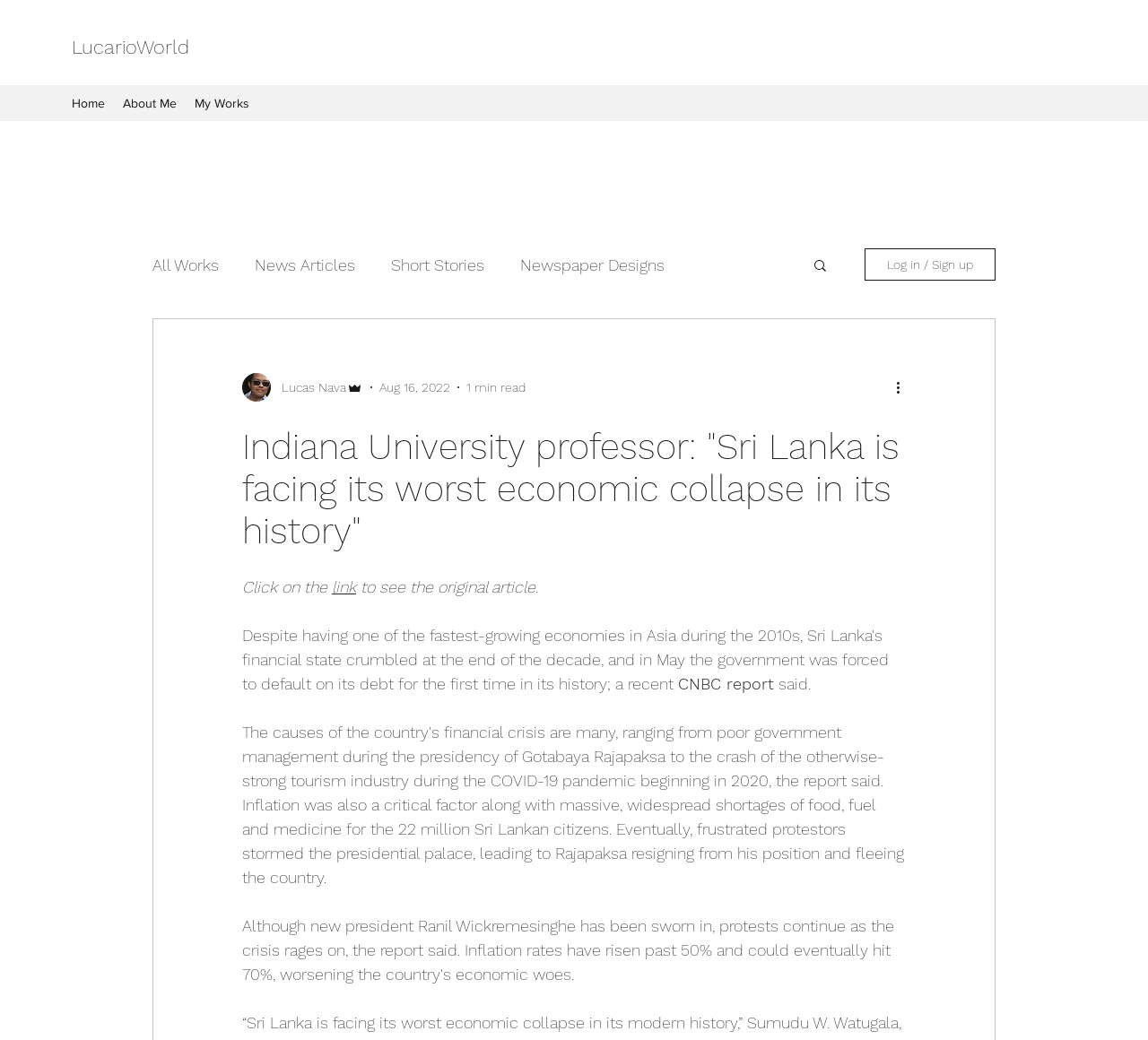Determine the bounding box coordinates of the clickable region to follow the instruction: "log in or sign up".

[0.753, 0.239, 0.867, 0.27]